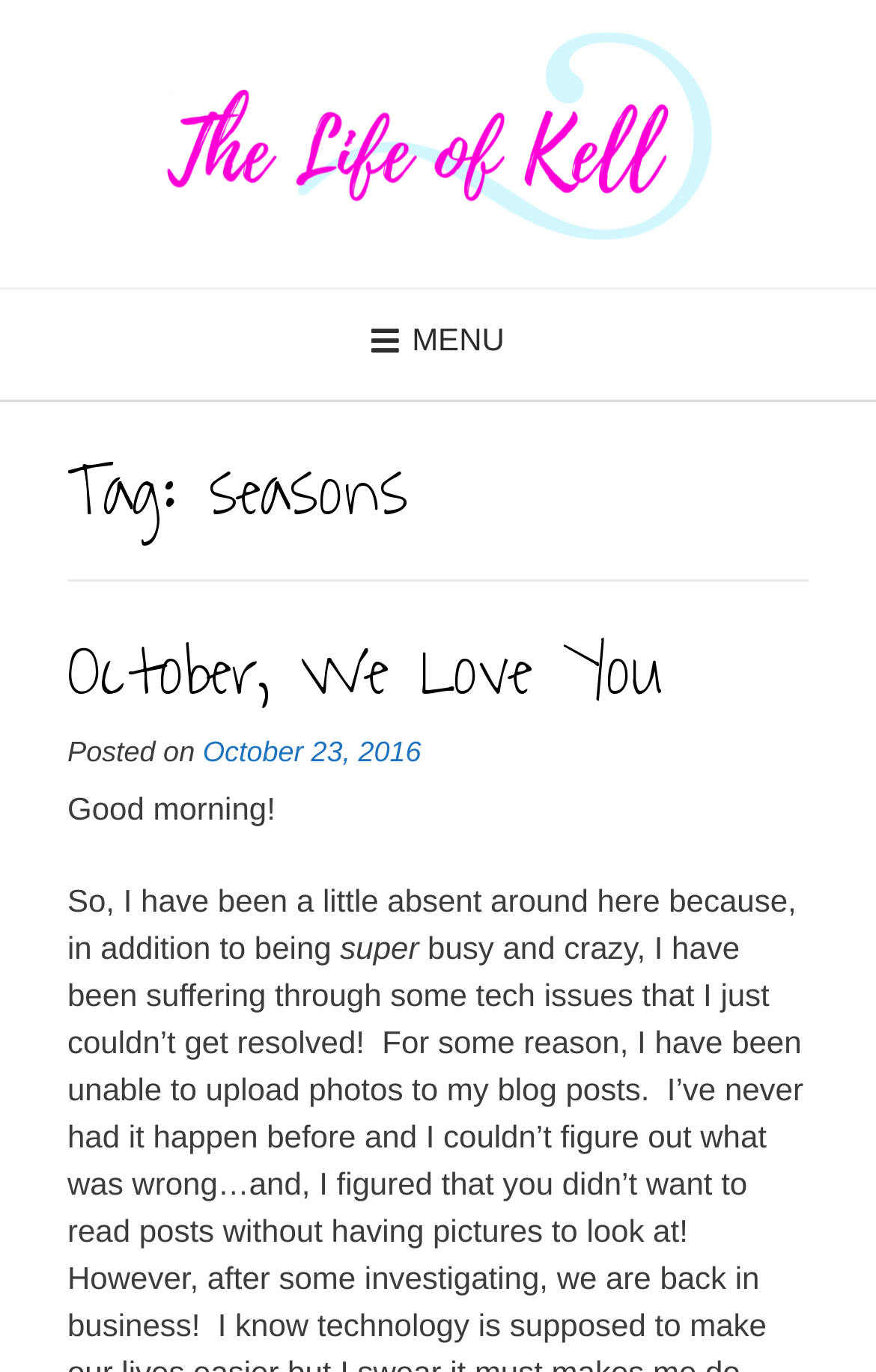Kindly respond to the following question with a single word or a brief phrase: 
What is the category of the post?

seasons